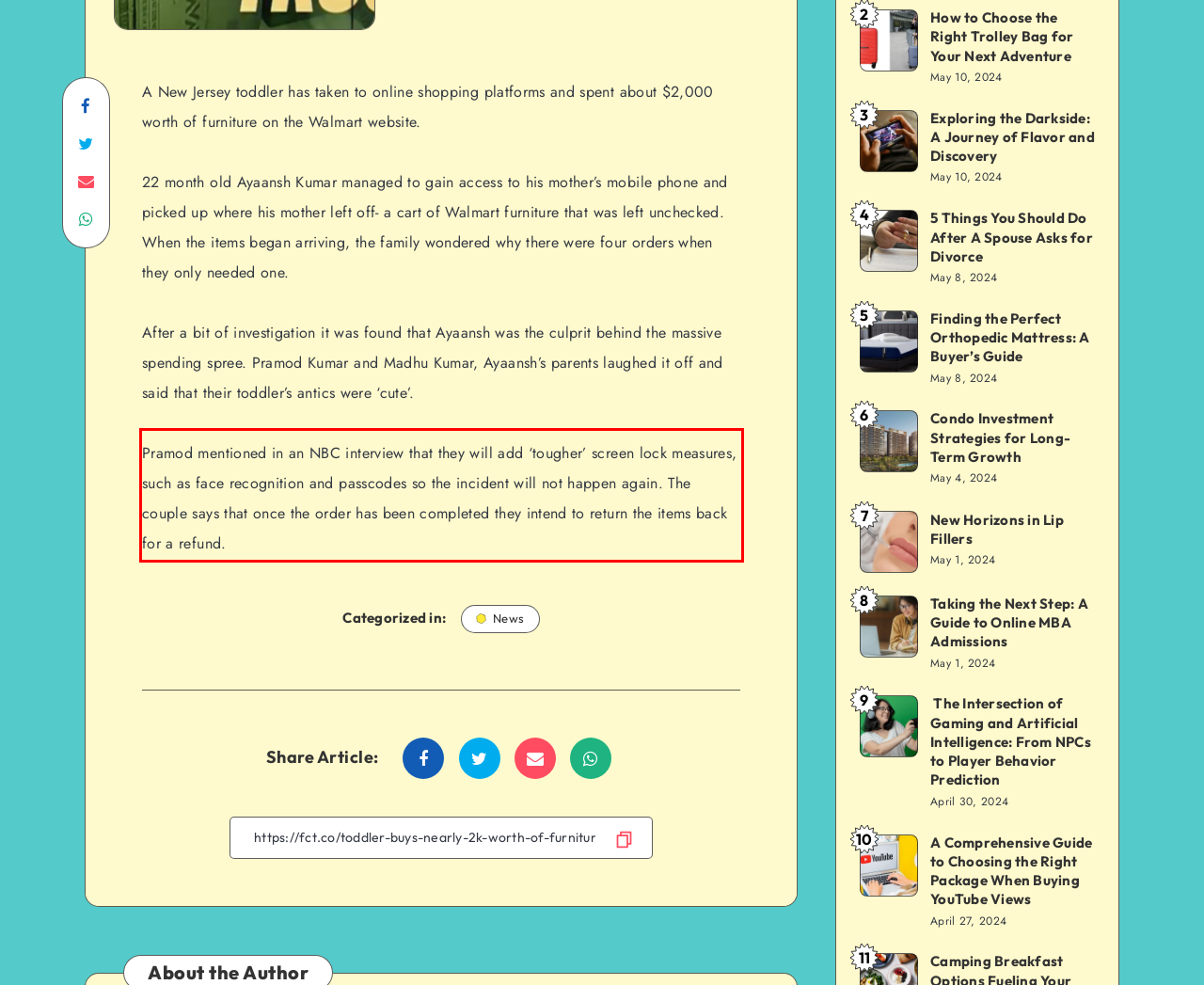Given the screenshot of the webpage, identify the red bounding box, and recognize the text content inside that red bounding box.

Pramod mentioned in an NBC interview that they will add ‘tougher’ screen lock measures, such as face recognition and passcodes so the incident will not happen again. The couple says that once the order has been completed they intend to return the items back for a refund.